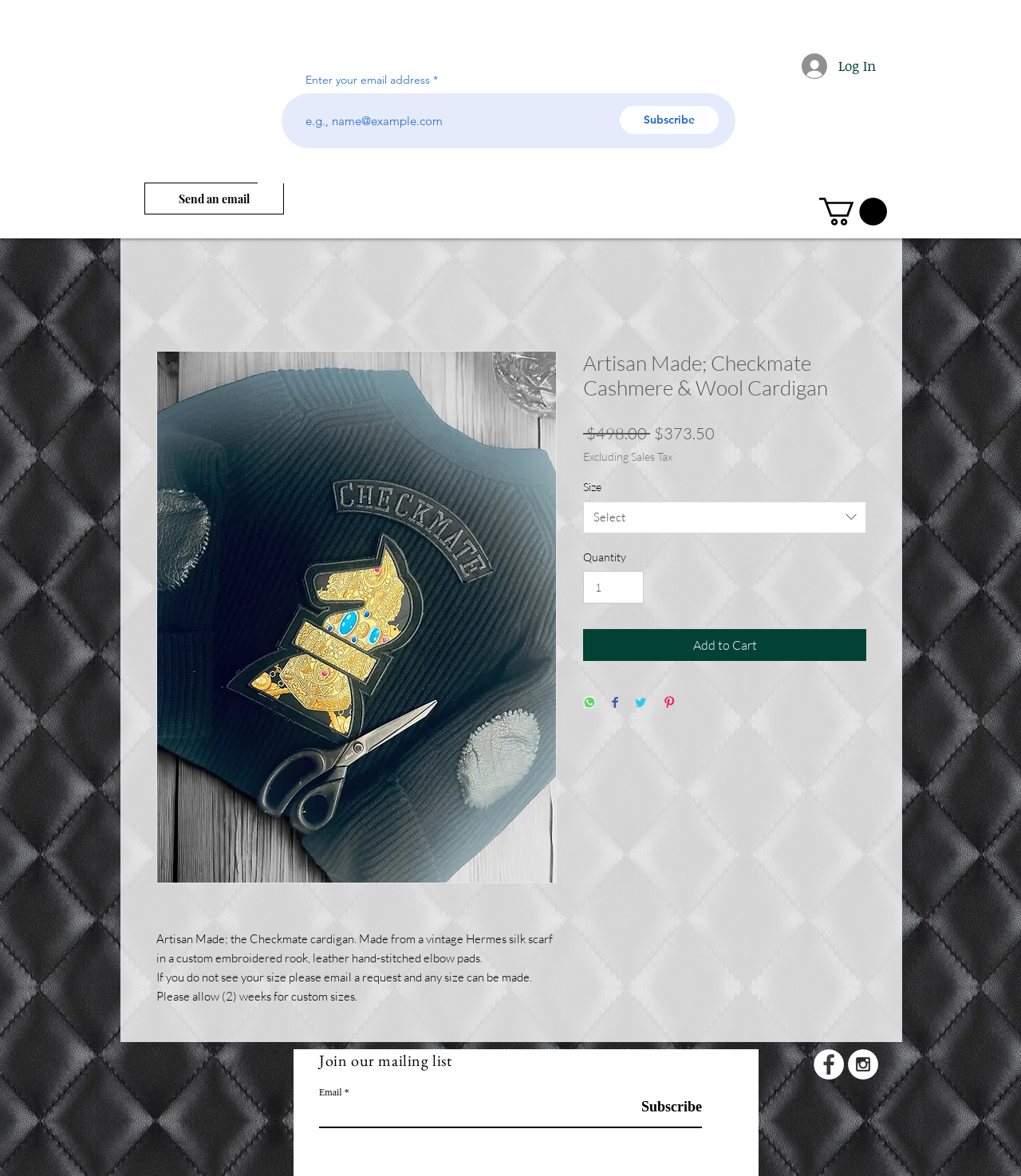Please identify the bounding box coordinates of the region to click in order to complete the given instruction: "Subscribe to the mailing list". The coordinates should be four float numbers between 0 and 1, i.e., [left, top, right, bottom].

[0.607, 0.09, 0.704, 0.114]